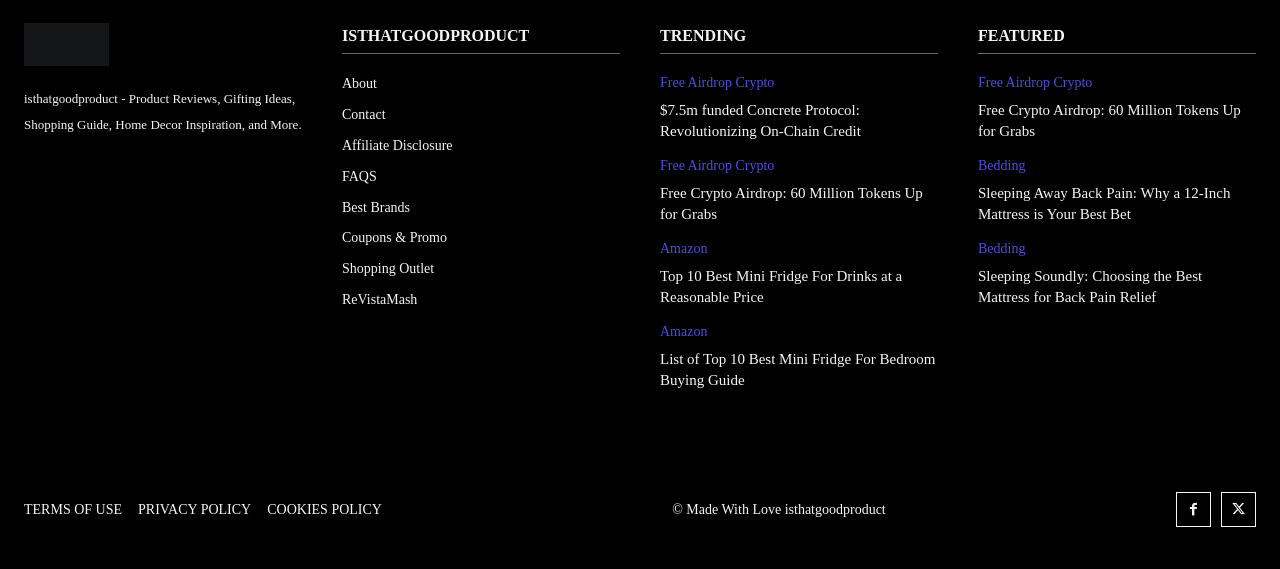Please find the bounding box coordinates of the element that must be clicked to perform the given instruction: "Click on the 'About' link". The coordinates should be four float numbers from 0 to 1, i.e., [left, top, right, bottom].

[0.267, 0.122, 0.484, 0.176]